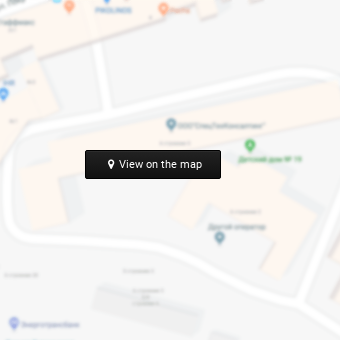Offer a thorough description of the image.

The image displays a portion of a map with a highlighted button that prompts users to "View on the map." This interactive element is likely designed to provide a more detailed geographical perspective of the location associated with DMC GOLD Toronto, which is mentioned in the surrounding text on the webpage. The map background features various navigation points, indicating a network of roads and locations nearby. This feature enhances user experience by allowing visitors to easily find and navigate to the specific address mentioned for DMC GOLD Toronto, which is located at 3866 Bloor Street West, Toronto, ON.